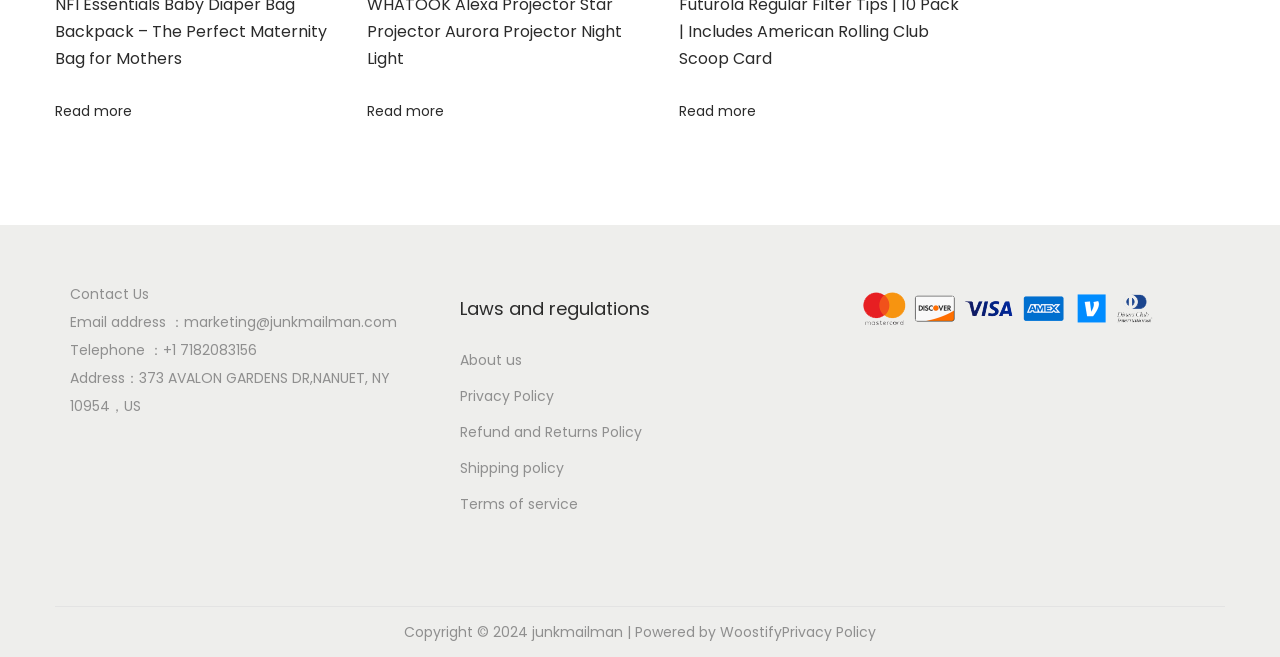Provide the bounding box coordinates for the area that should be clicked to complete the instruction: "Call the phone number".

None